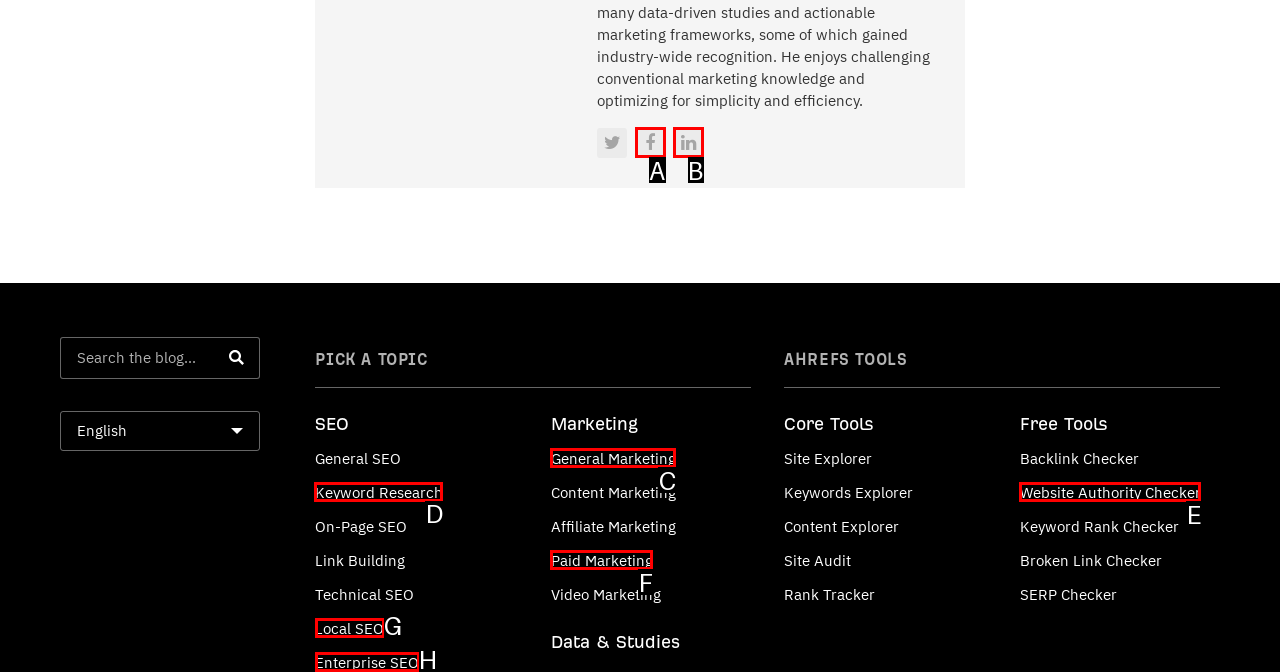Indicate the UI element to click to perform the task: Learn about Keyword Research. Reply with the letter corresponding to the chosen element.

D